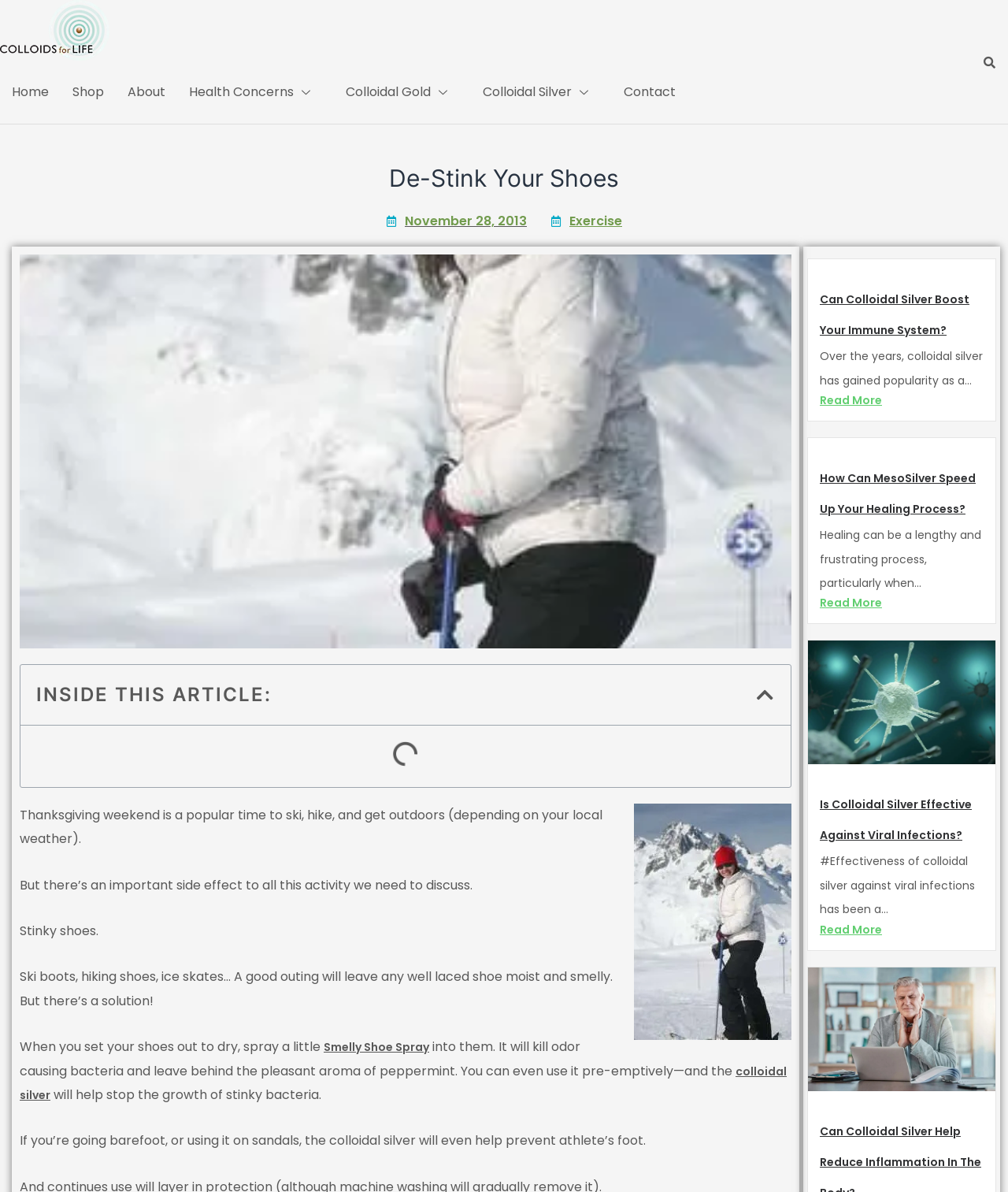What is the topic of the article?
Examine the screenshot and reply with a single word or phrase.

De-Stink Your Shoes